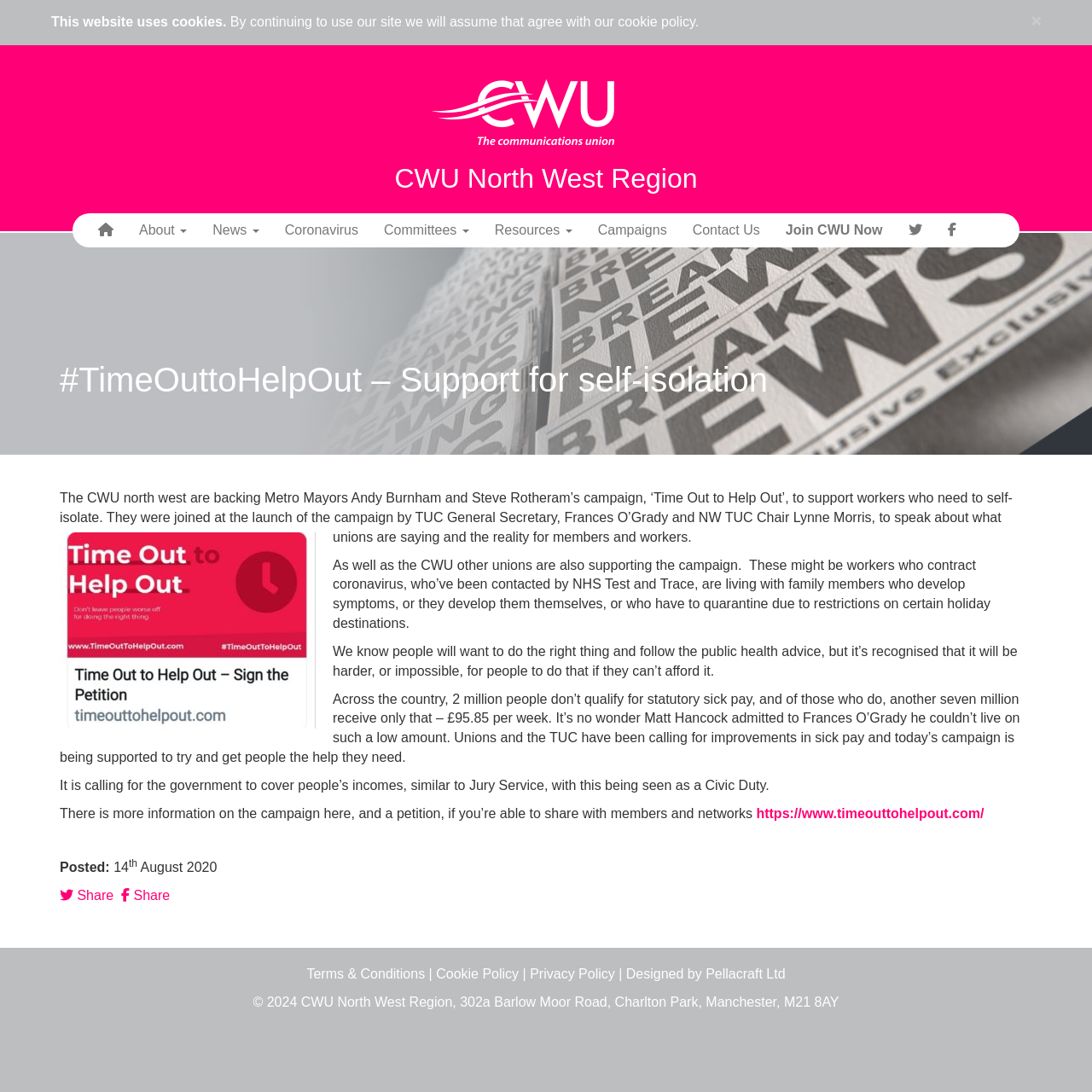Provide the bounding box coordinates for the area that should be clicked to complete the instruction: "Share on Twitter".

[0.055, 0.813, 0.104, 0.826]